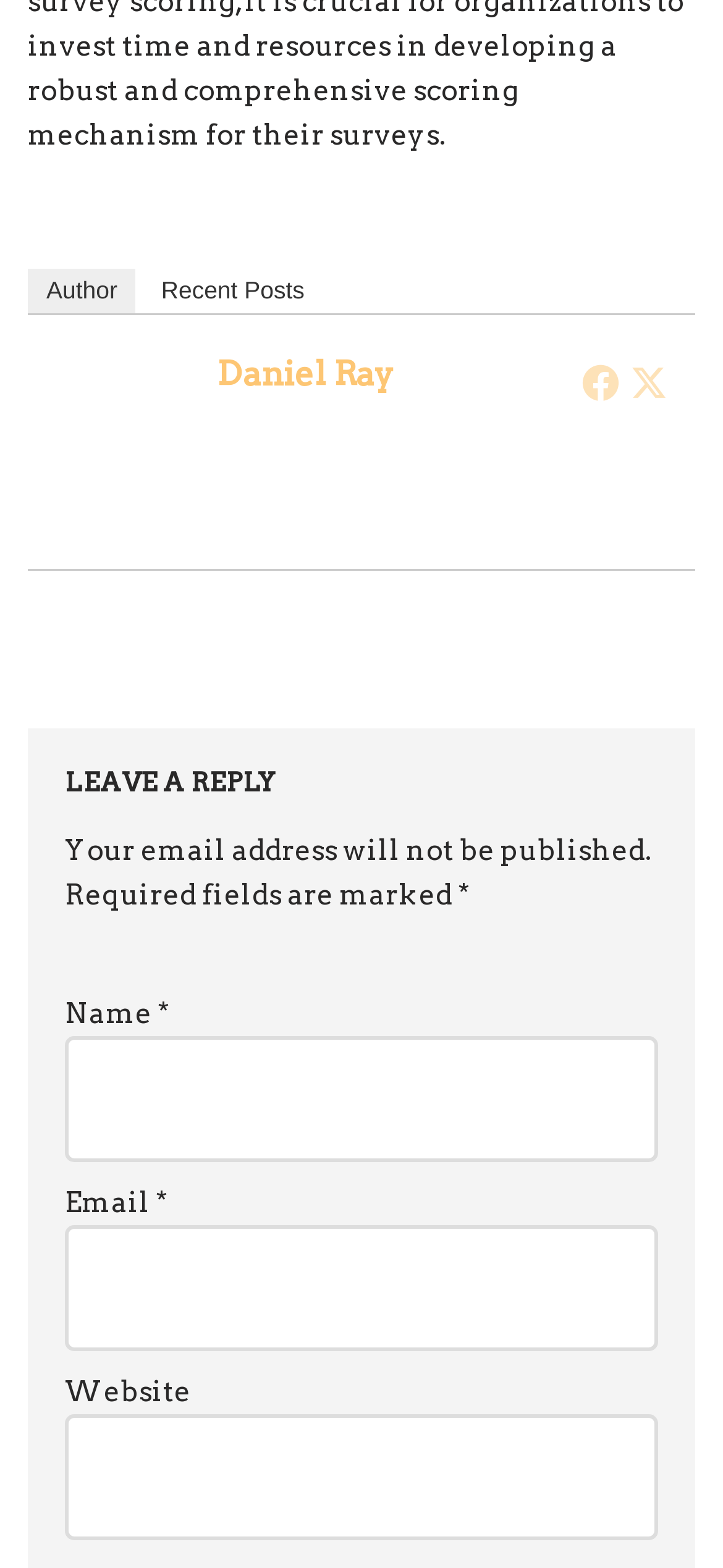Please find the bounding box coordinates for the clickable element needed to perform this instruction: "enter name".

[0.09, 0.661, 0.91, 0.741]